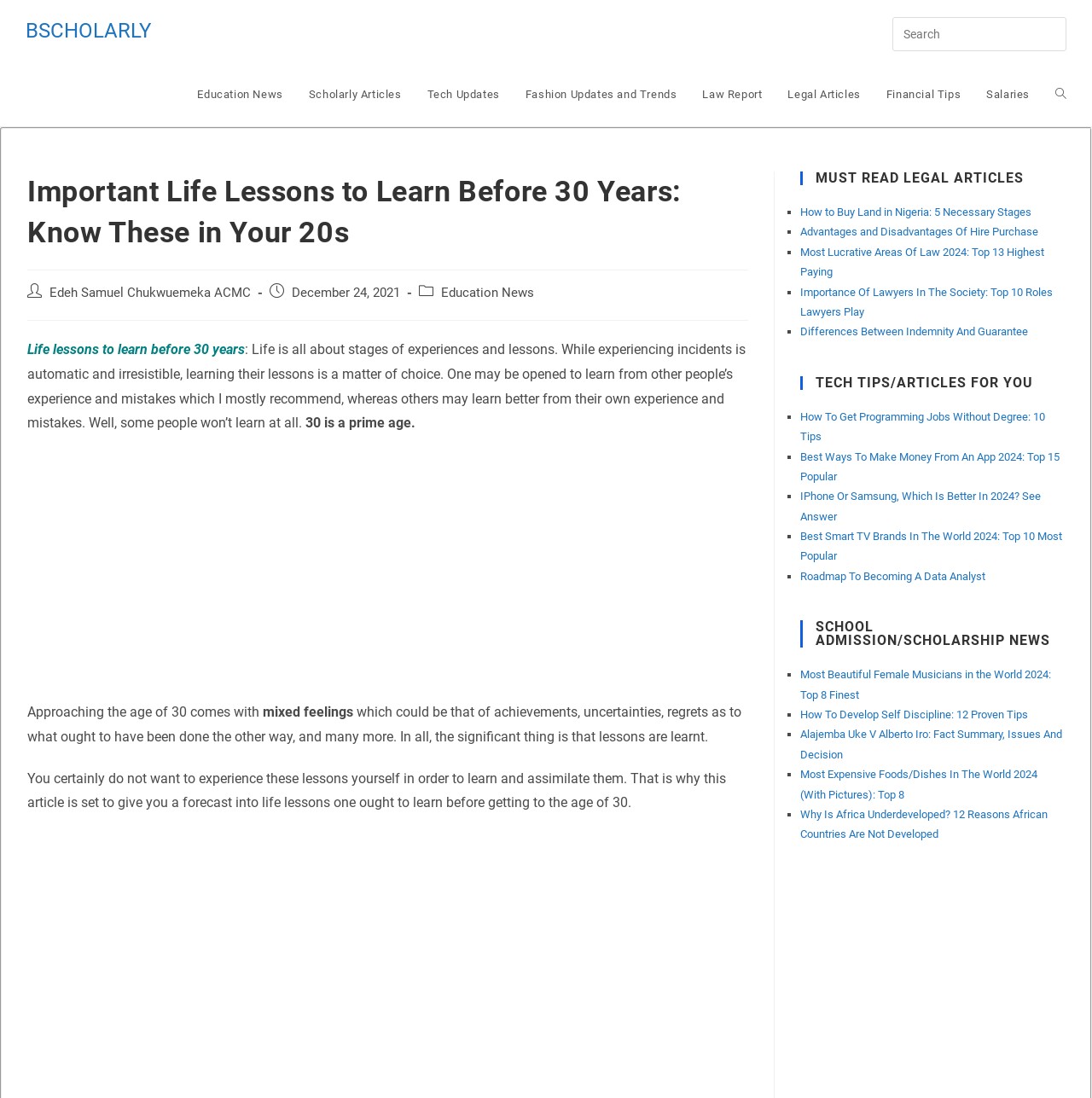Please identify the bounding box coordinates of the area that needs to be clicked to fulfill the following instruction: "Read Education News."

[0.169, 0.057, 0.271, 0.115]